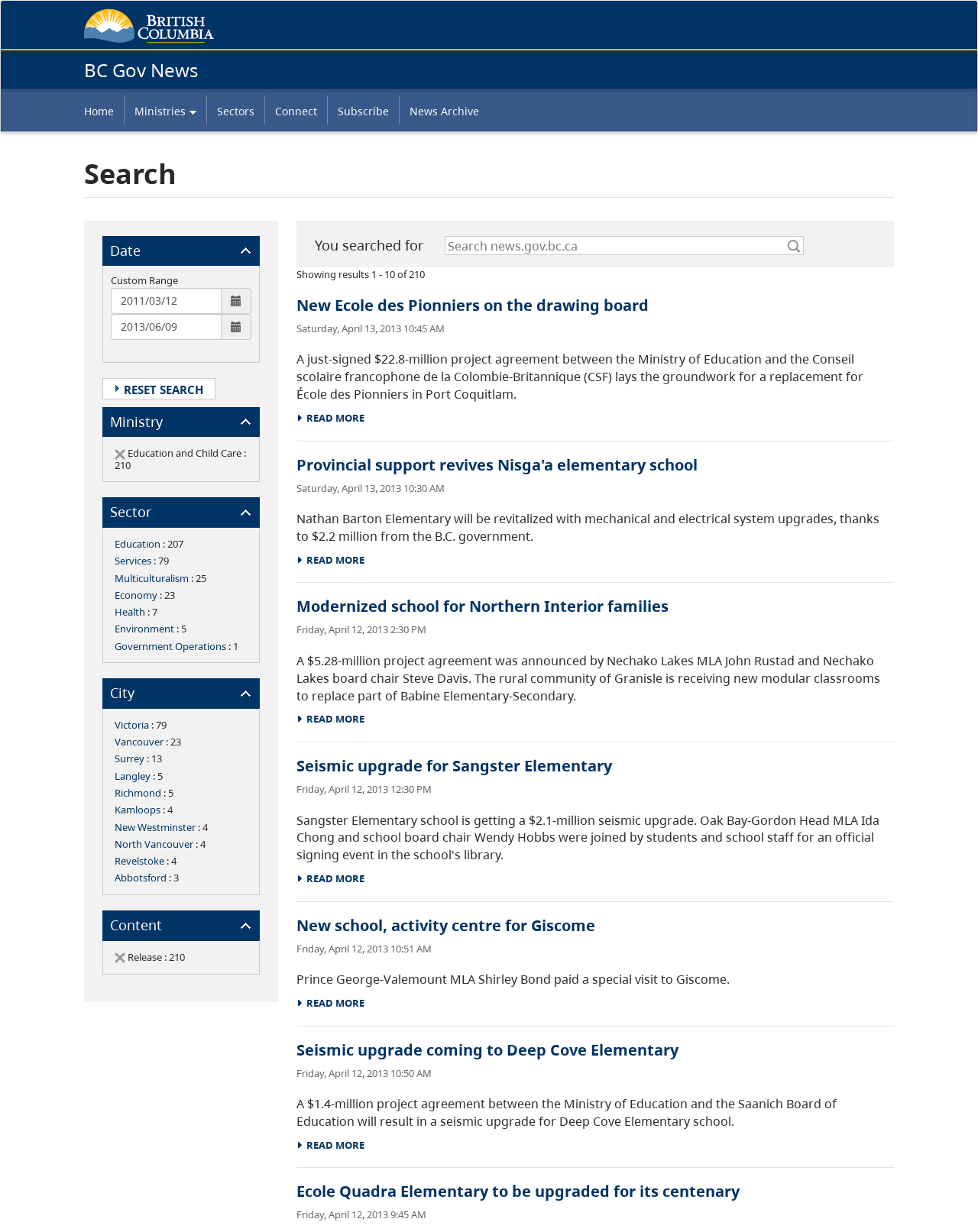Based on the element description, predict the bounding box coordinates (top-left x, top-left y, bottom-right x, bottom-right y) for the UI element in the screenshot: See All

None